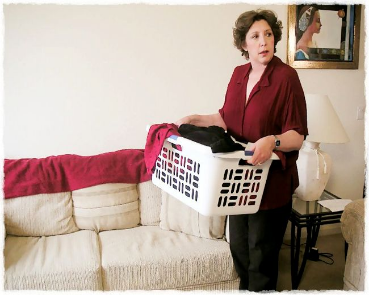With reference to the screenshot, provide a detailed response to the question below:
What is hanging on the wall?

In the background of the scene, a piece of artwork hangs on the wall, contributing to the cozy and homey atmosphere of the living room.